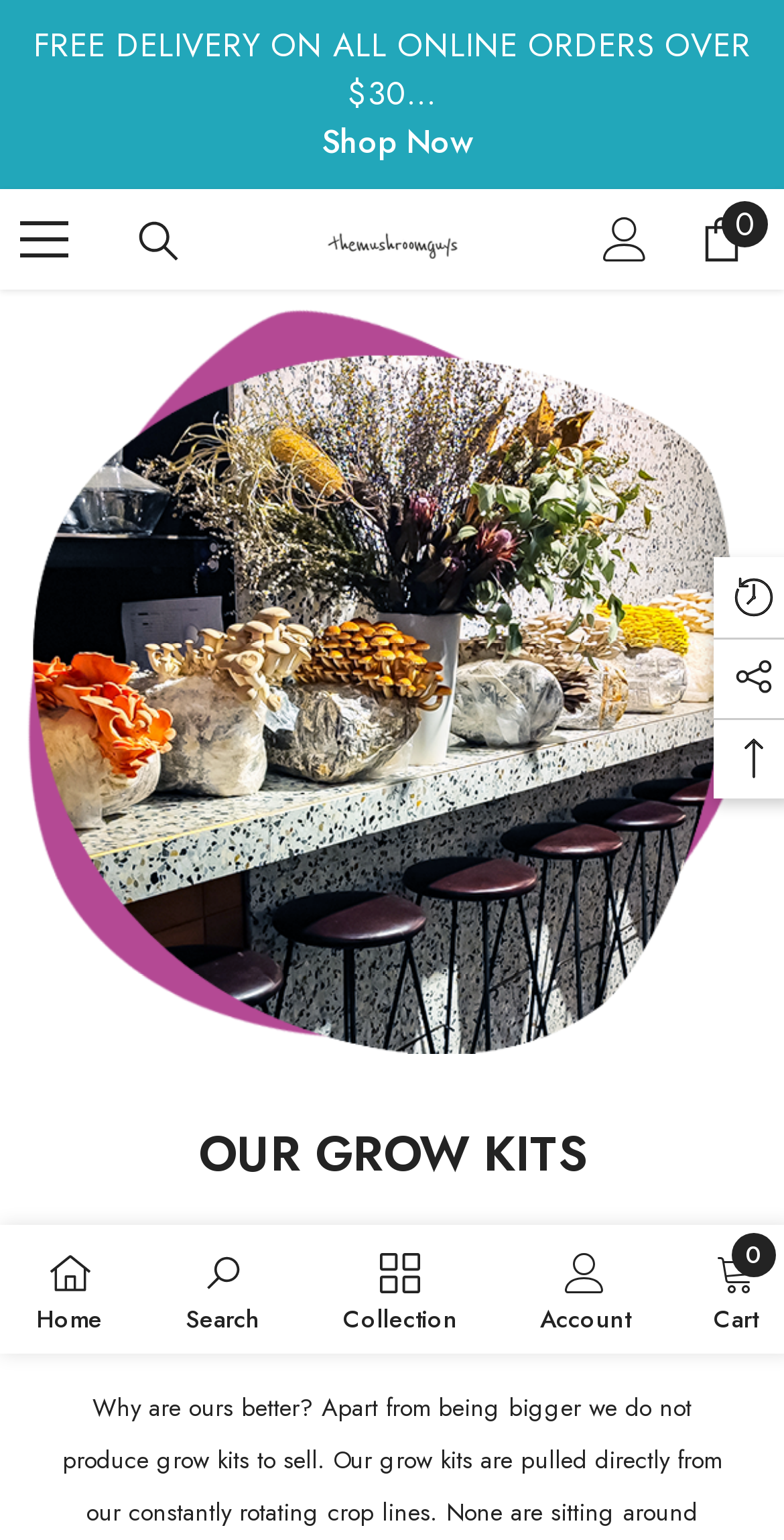What is the benefit of larger grow kits?
Refer to the image and respond with a one-word or short-phrase answer.

More mushrooms